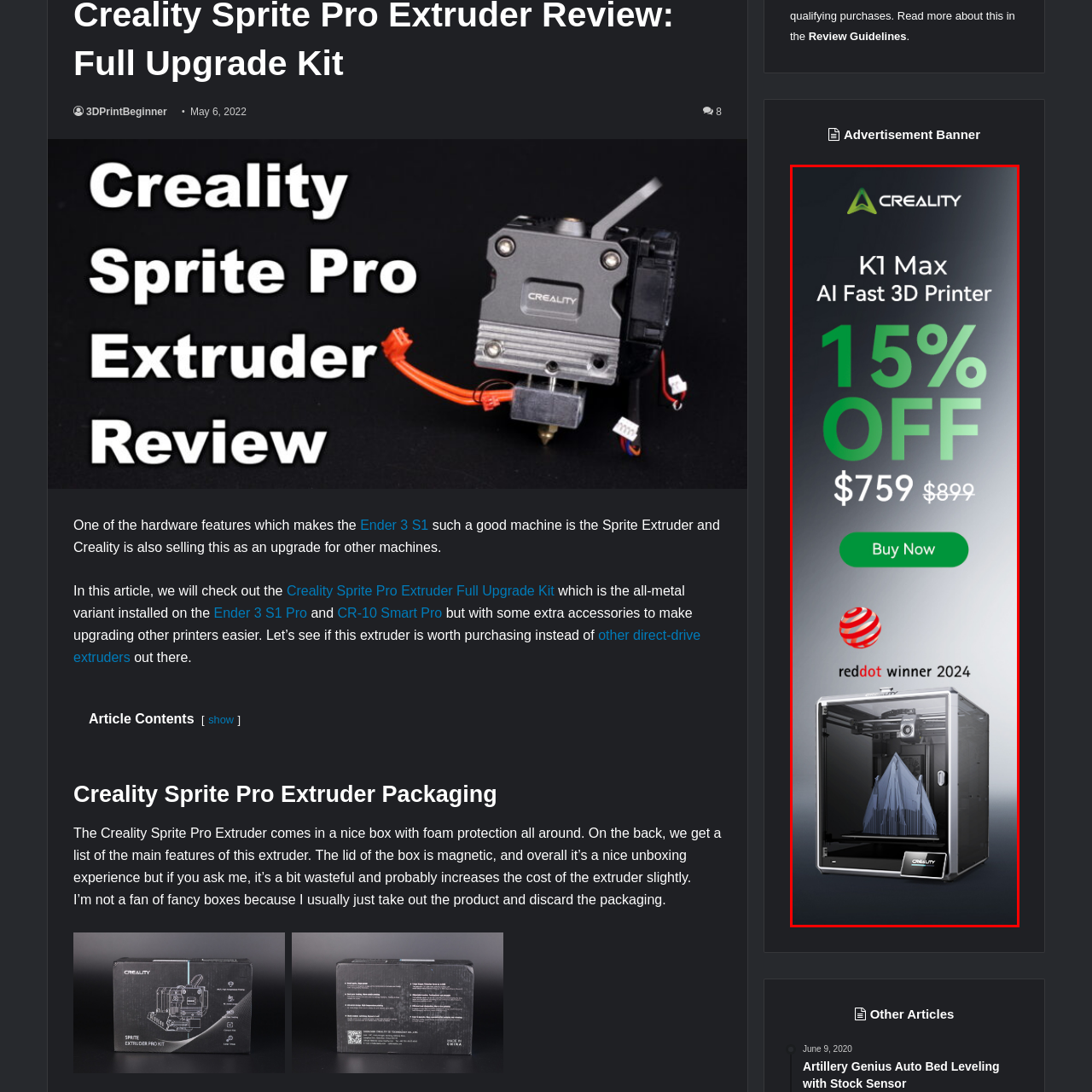Look at the area marked with a blue rectangle, What is the color of the 'Buy Now' button? 
Provide your answer using a single word or phrase.

vibrant green